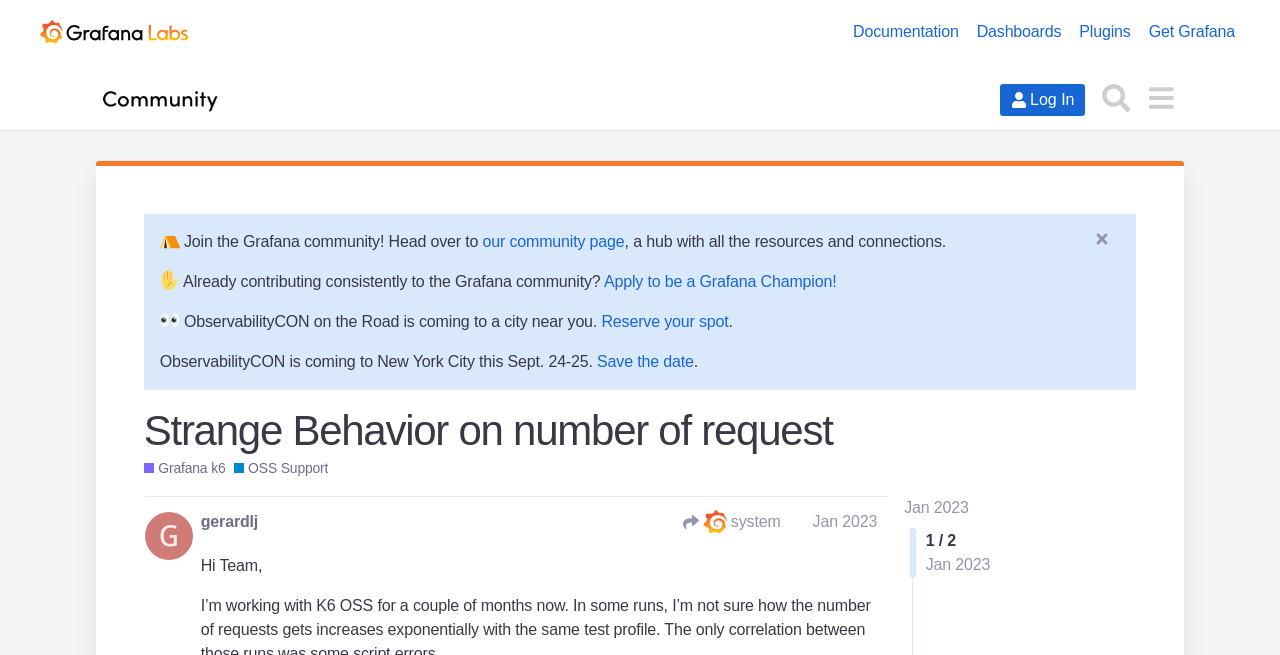What is the purpose of the 'OSS Support' category?
Refer to the image and provide a thorough answer to the question.

I found the answer by examining the generic text associated with the 'OSS Support' link, which states 'For any k6 related questions. Why do you?; When will you?; How do I?; I get this error, why?'.